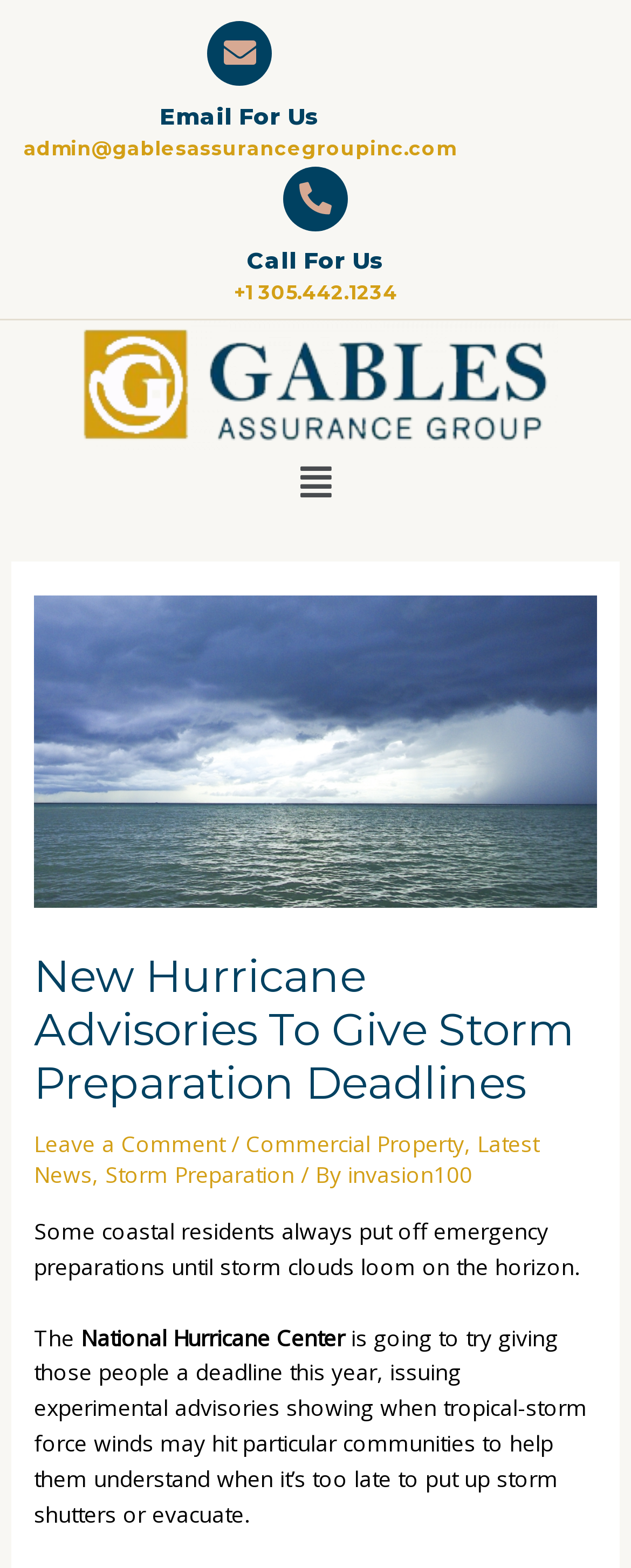What is the main heading of this webpage? Please extract and provide it.

New Hurricane Advisories To Give Storm Preparation Deadlines